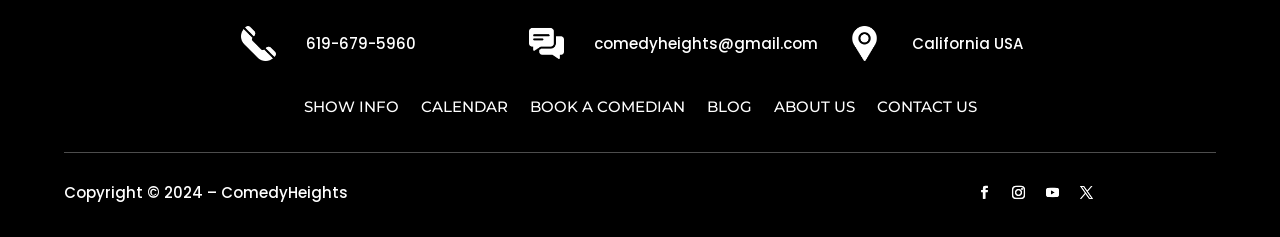Can you give a comprehensive explanation to the question given the content of the image?
How many navigation links are there?

There are six navigation links: 'SHOW INFO', 'CALENDAR', 'BOOK A COMEDIAN', 'BLOG', 'ABOUT US', and 'CONTACT US'. These links are located below the layout tables.